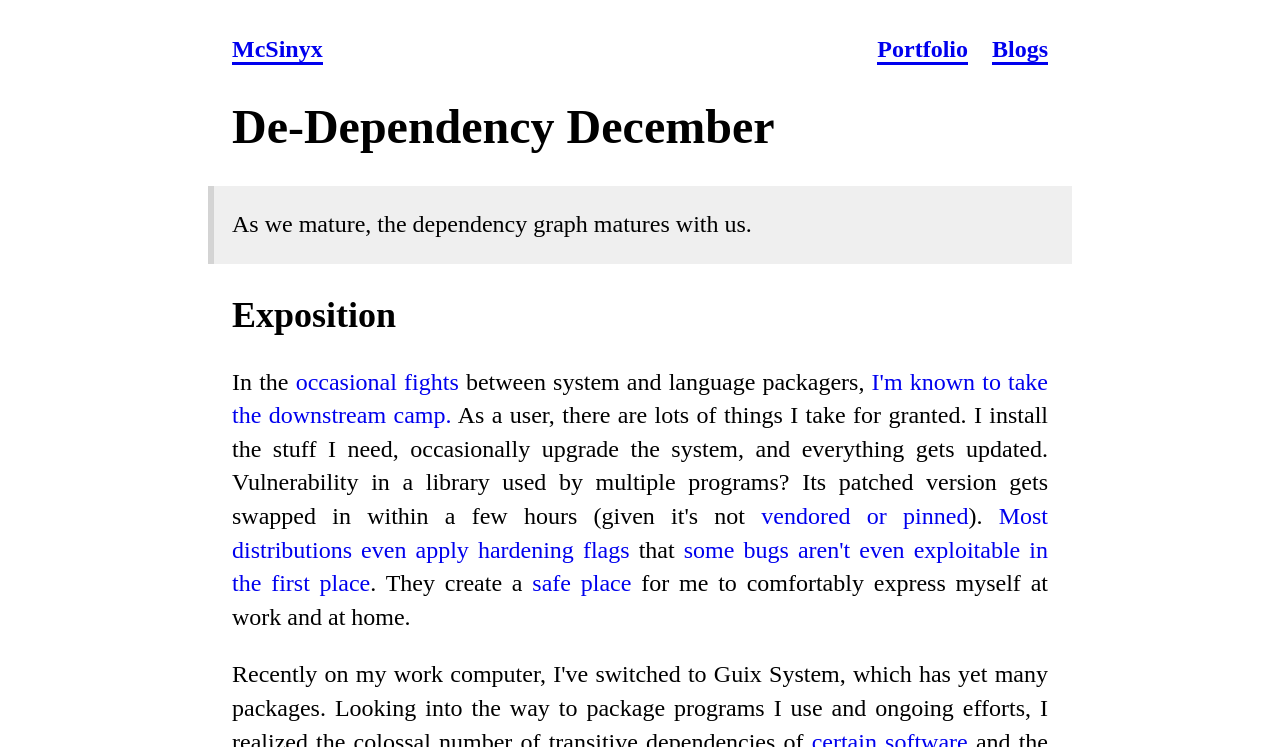Please find the bounding box coordinates of the section that needs to be clicked to achieve this instruction: "visit Portfolio page".

[0.685, 0.048, 0.756, 0.087]